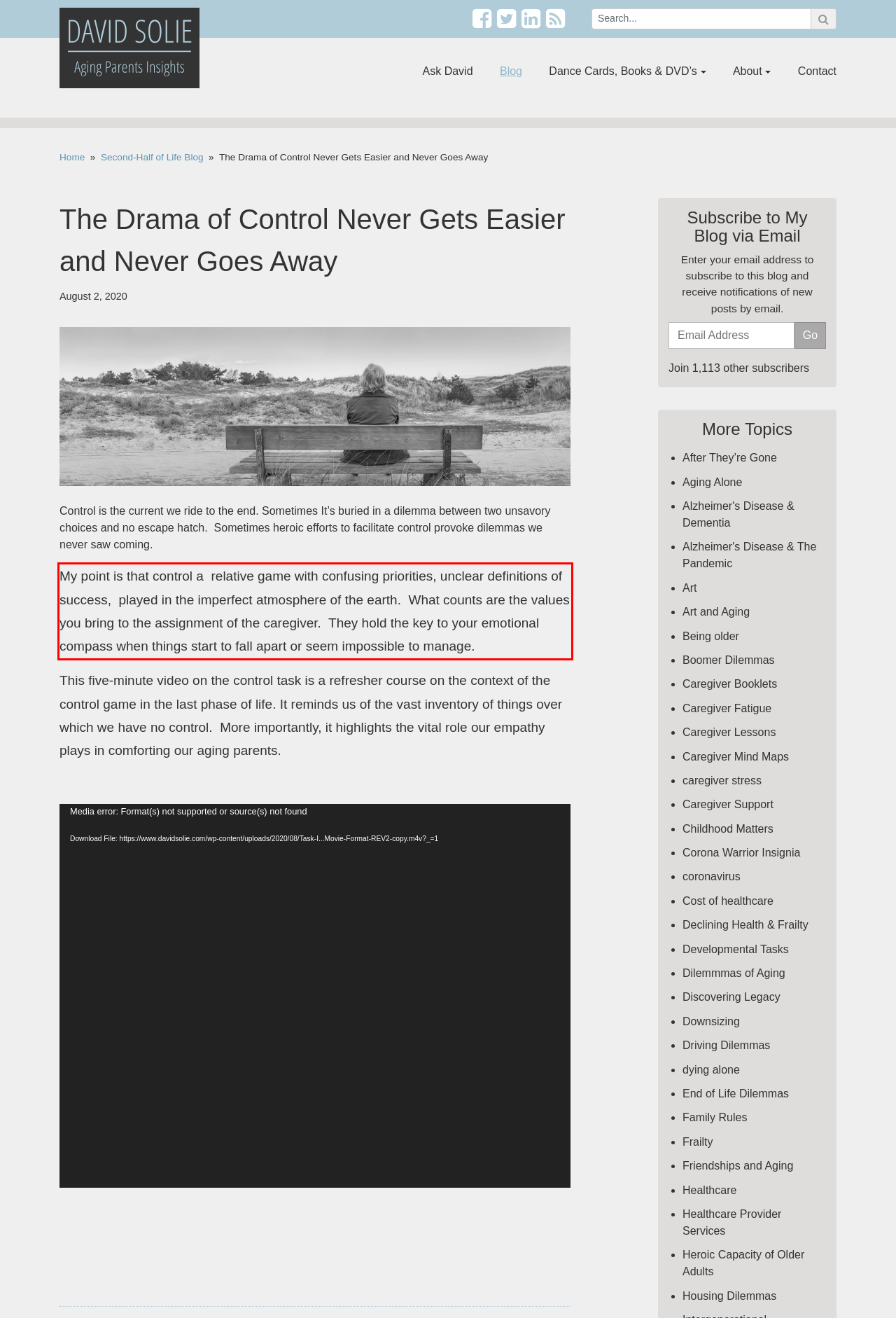Examine the screenshot of the webpage, locate the red bounding box, and generate the text contained within it.

My point is that control a relative game with confusing priorities, unclear definitions of success, played in the imperfect atmosphere of the earth. What counts are the values you bring to the assignment of the caregiver. They hold the key to your emotional compass when things start to fall apart or seem impossible to manage.